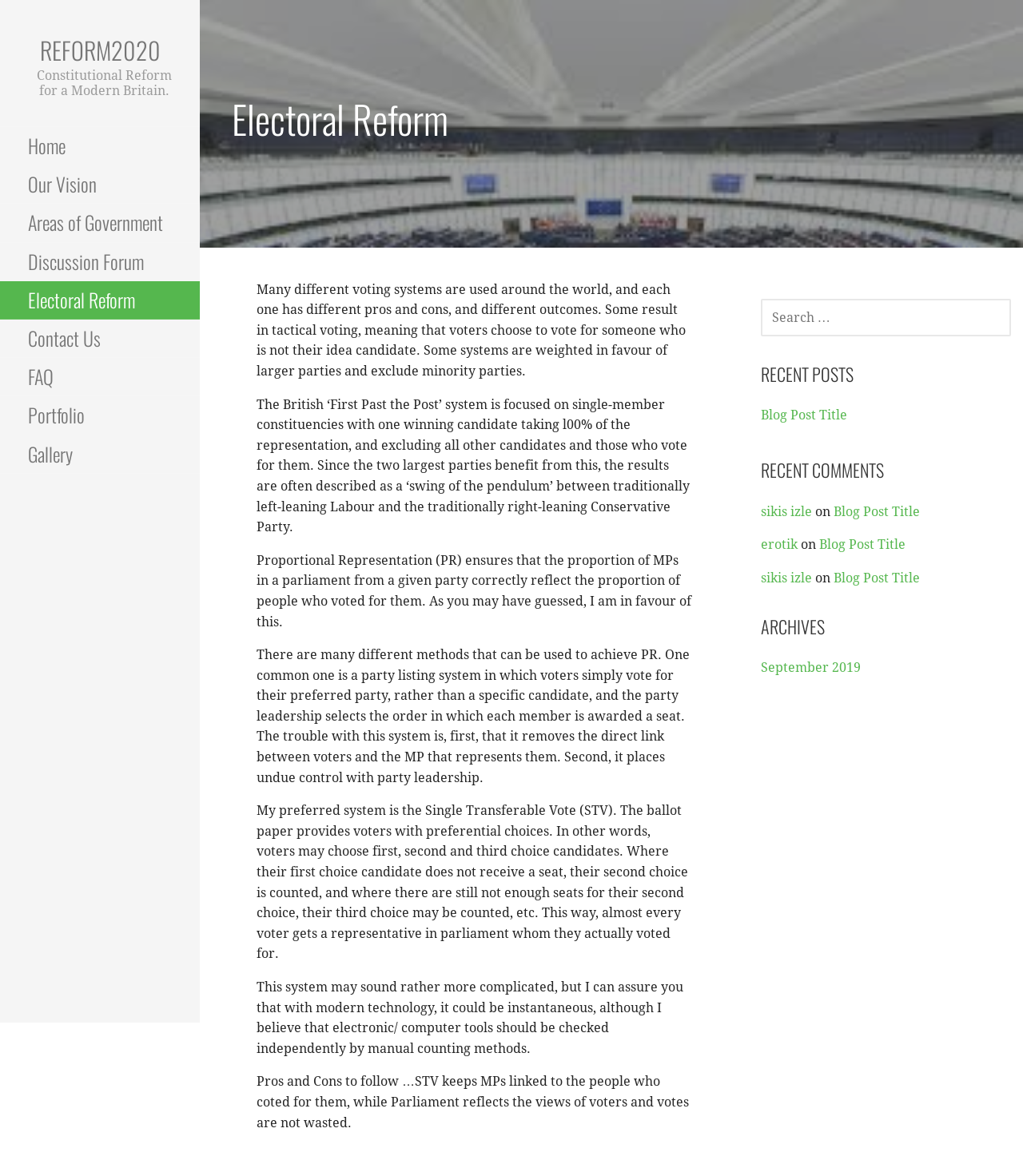Please locate the UI element described by "Portfolio" and provide its bounding box coordinates.

[0.0, 0.337, 0.195, 0.37]